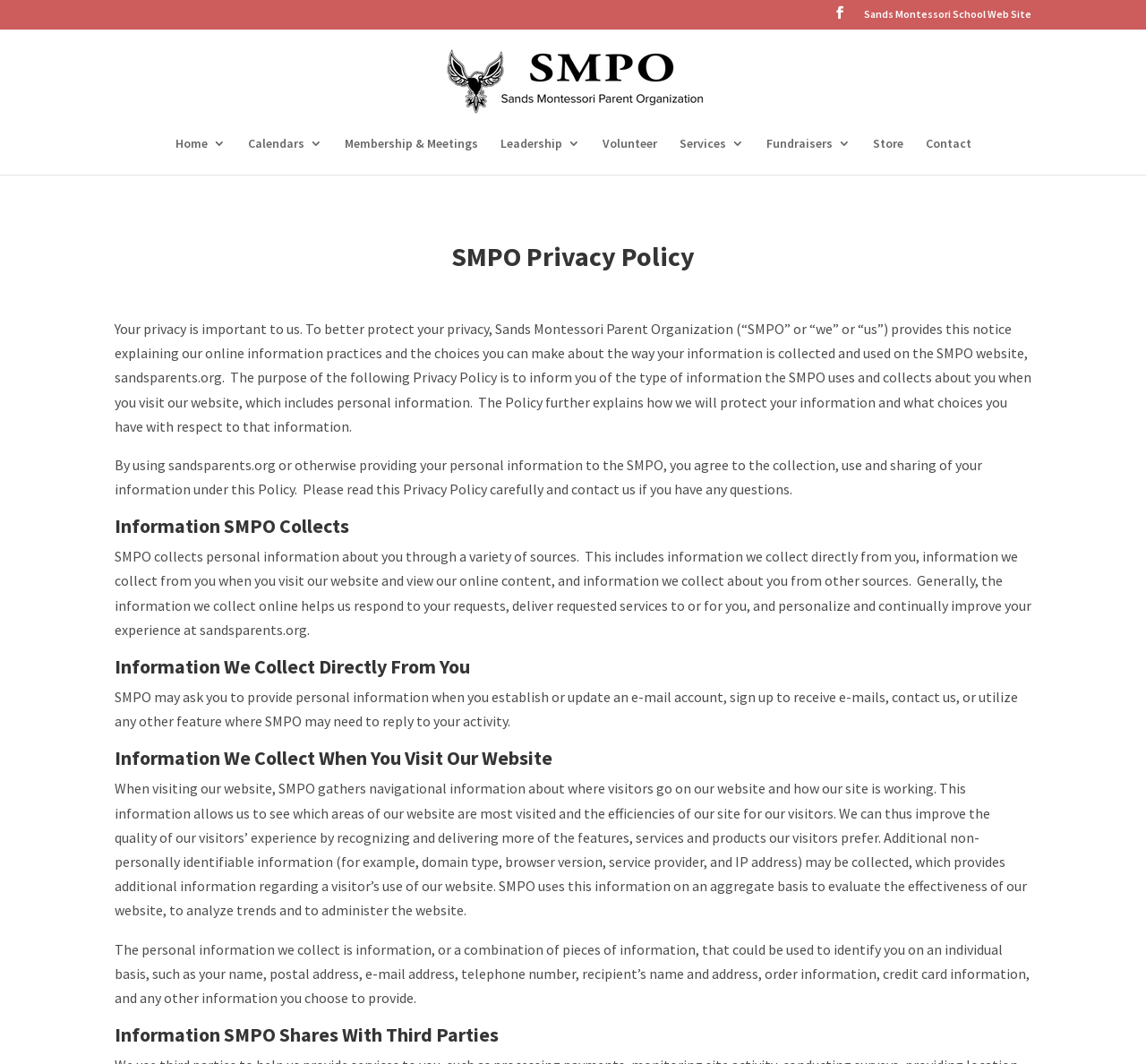Please determine the bounding box coordinates of the area that needs to be clicked to complete this task: 'Read about SMPO Privacy Policy'. The coordinates must be four float numbers between 0 and 1, formatted as [left, top, right, bottom].

[0.1, 0.228, 0.9, 0.262]